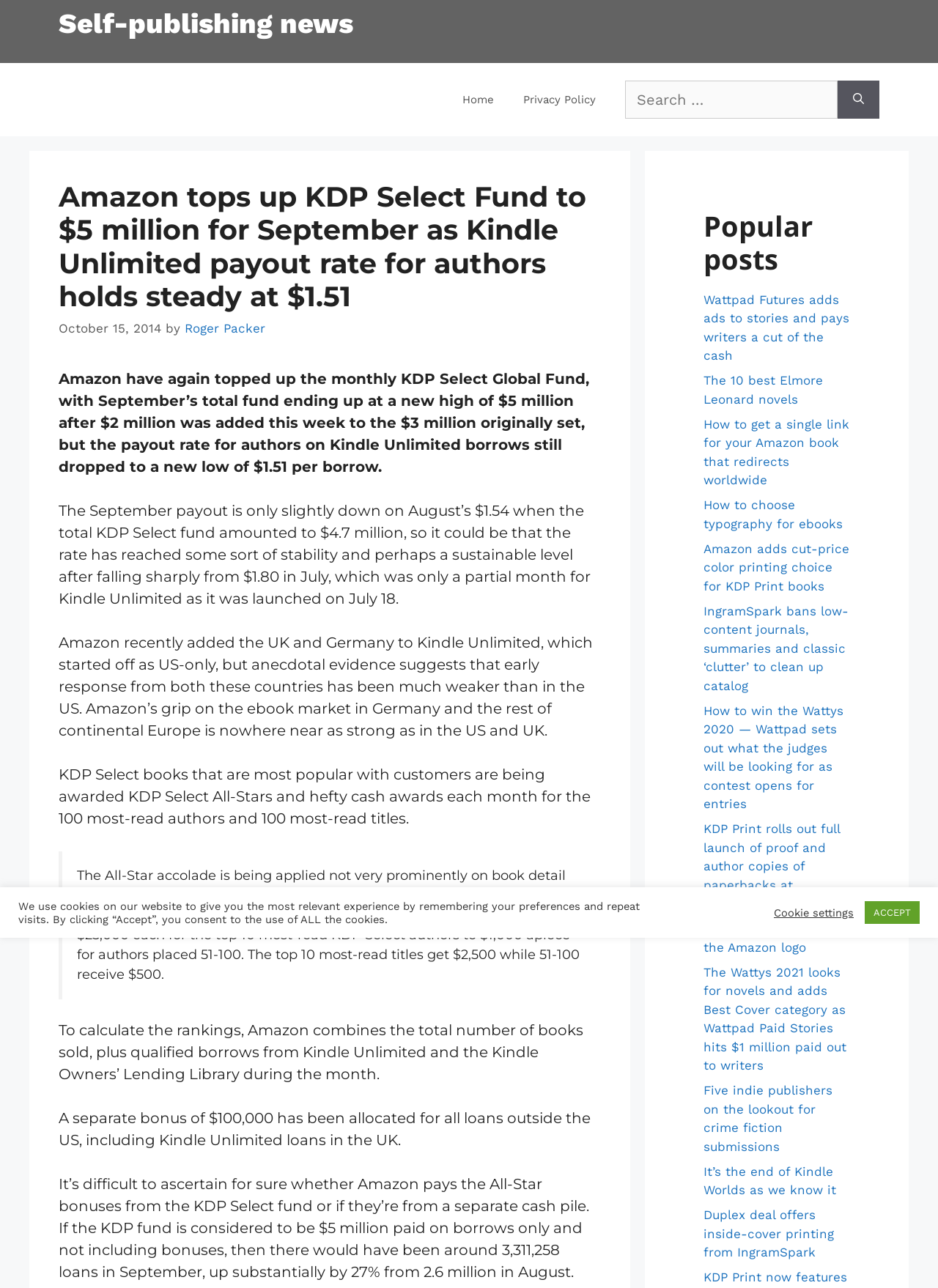Please identify the bounding box coordinates of the area I need to click to accomplish the following instruction: "Search for a specific keyword".

[0.666, 0.063, 0.718, 0.094]